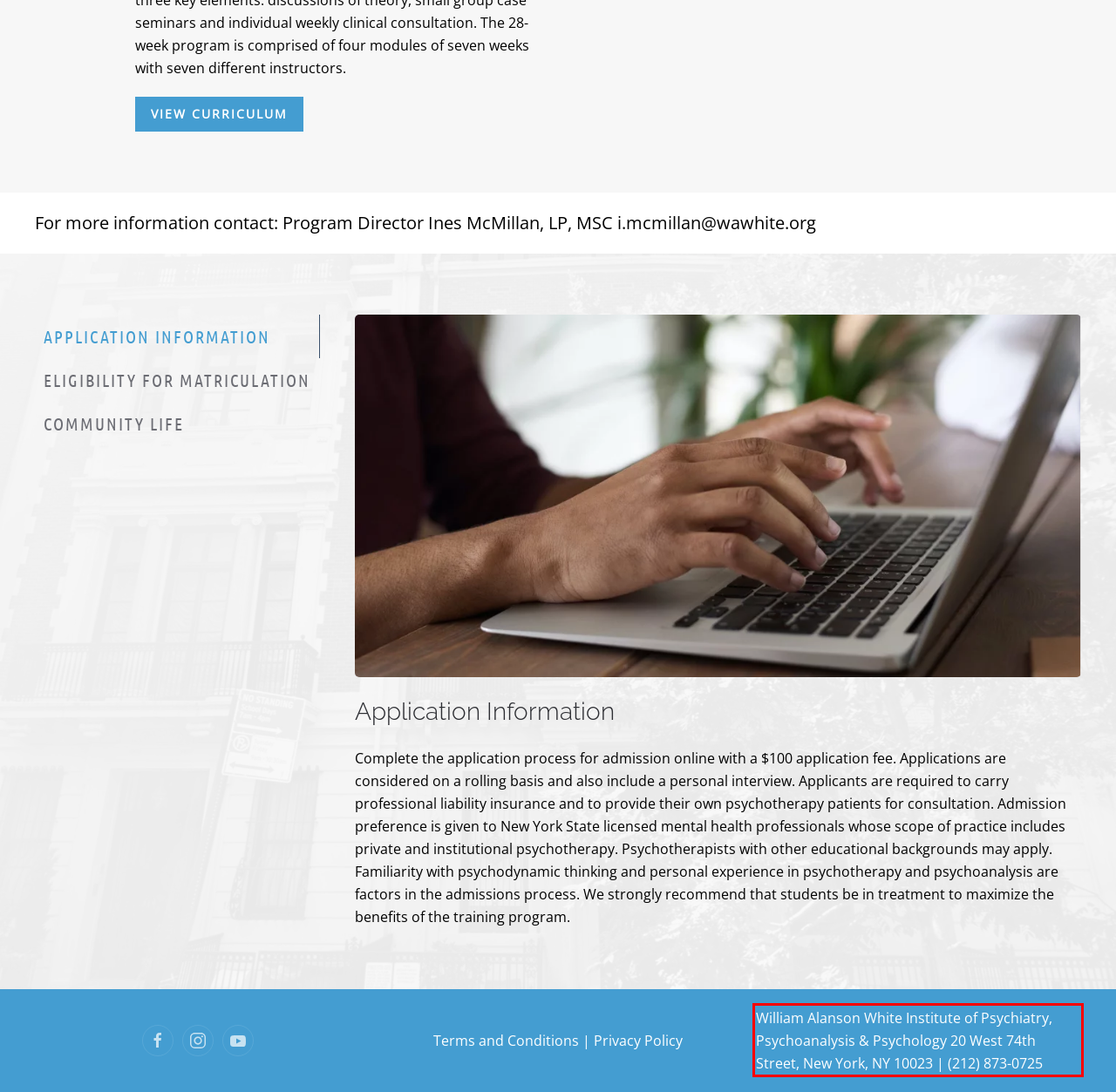Within the provided webpage screenshot, find the red rectangle bounding box and perform OCR to obtain the text content.

William Alanson White Institute of Psychiatry, Psychoanalysis & Psychology 20 West 74th Street, New York, NY 10023 | (212) 873-0725